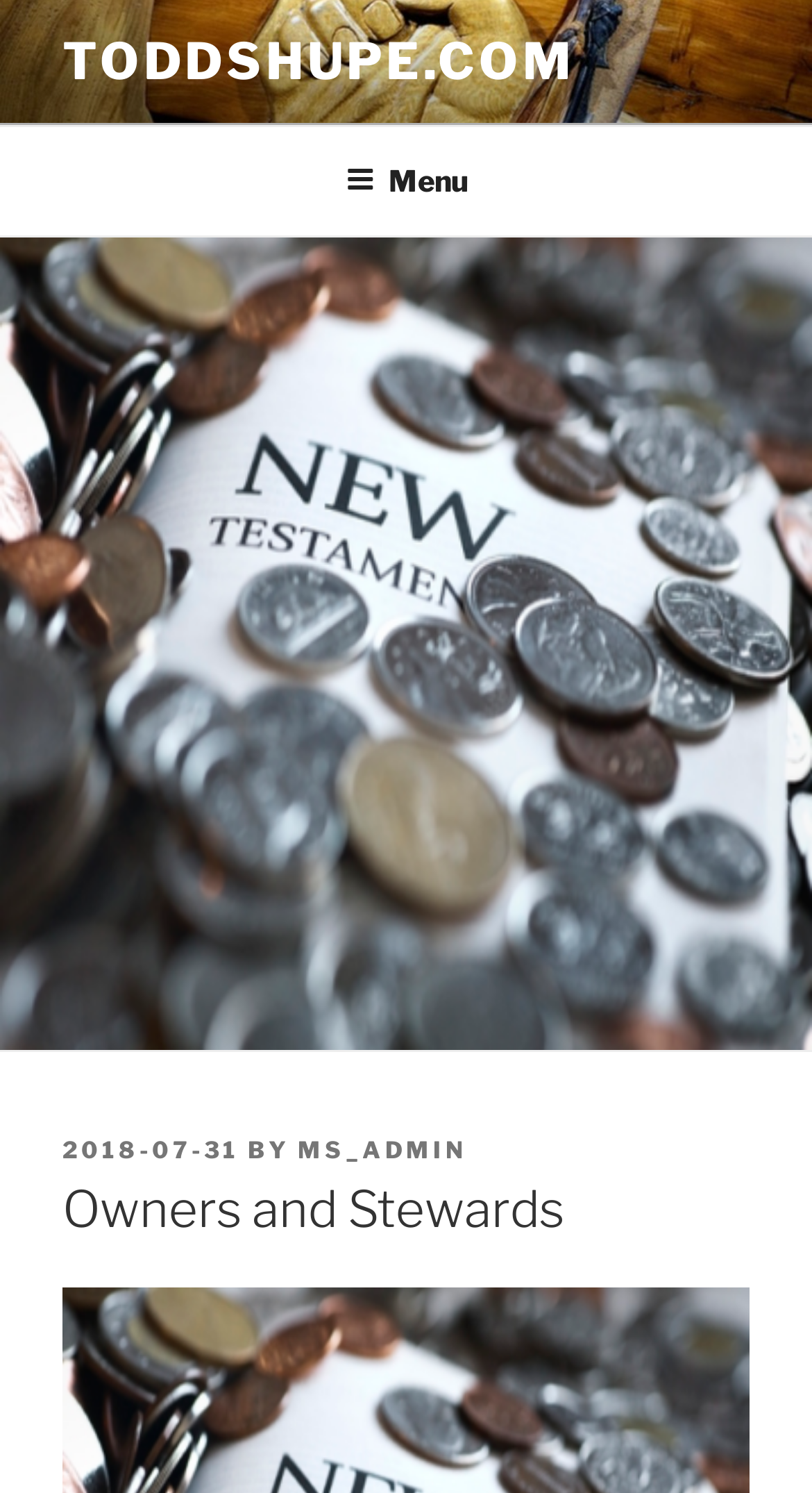Refer to the image and provide a thorough answer to this question:
What is the purpose of the button at the top-right corner?

I found the answer by looking at the button element at the top-right corner of the webpage, which says 'Menu' and is expandable, indicating its purpose is to provide a menu for navigation.